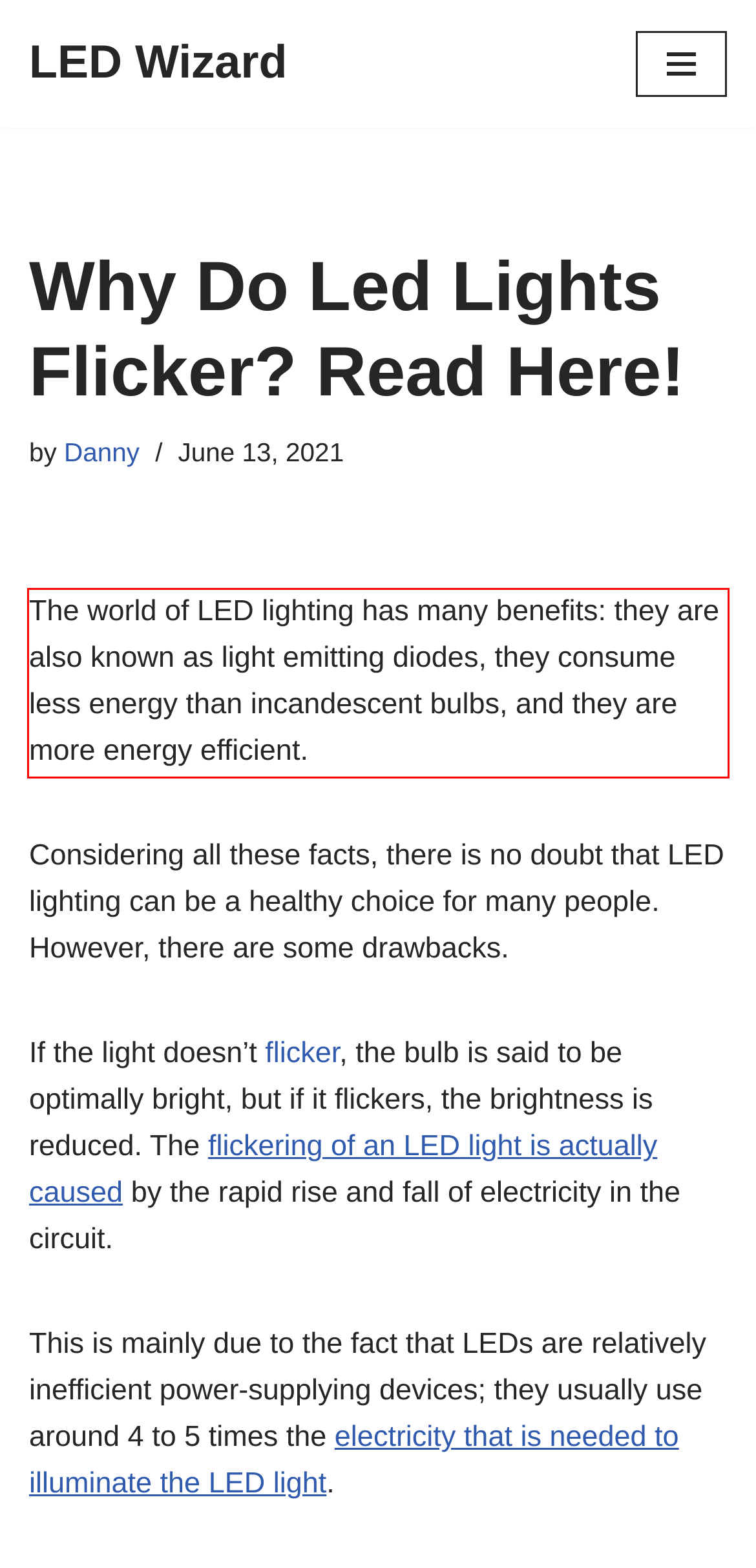Please analyze the provided webpage screenshot and perform OCR to extract the text content from the red rectangle bounding box.

The world of LED lighting has many benefits: they are also known as light emitting diodes, they consume less energy than incandescent bulbs, and they are more energy efficient.